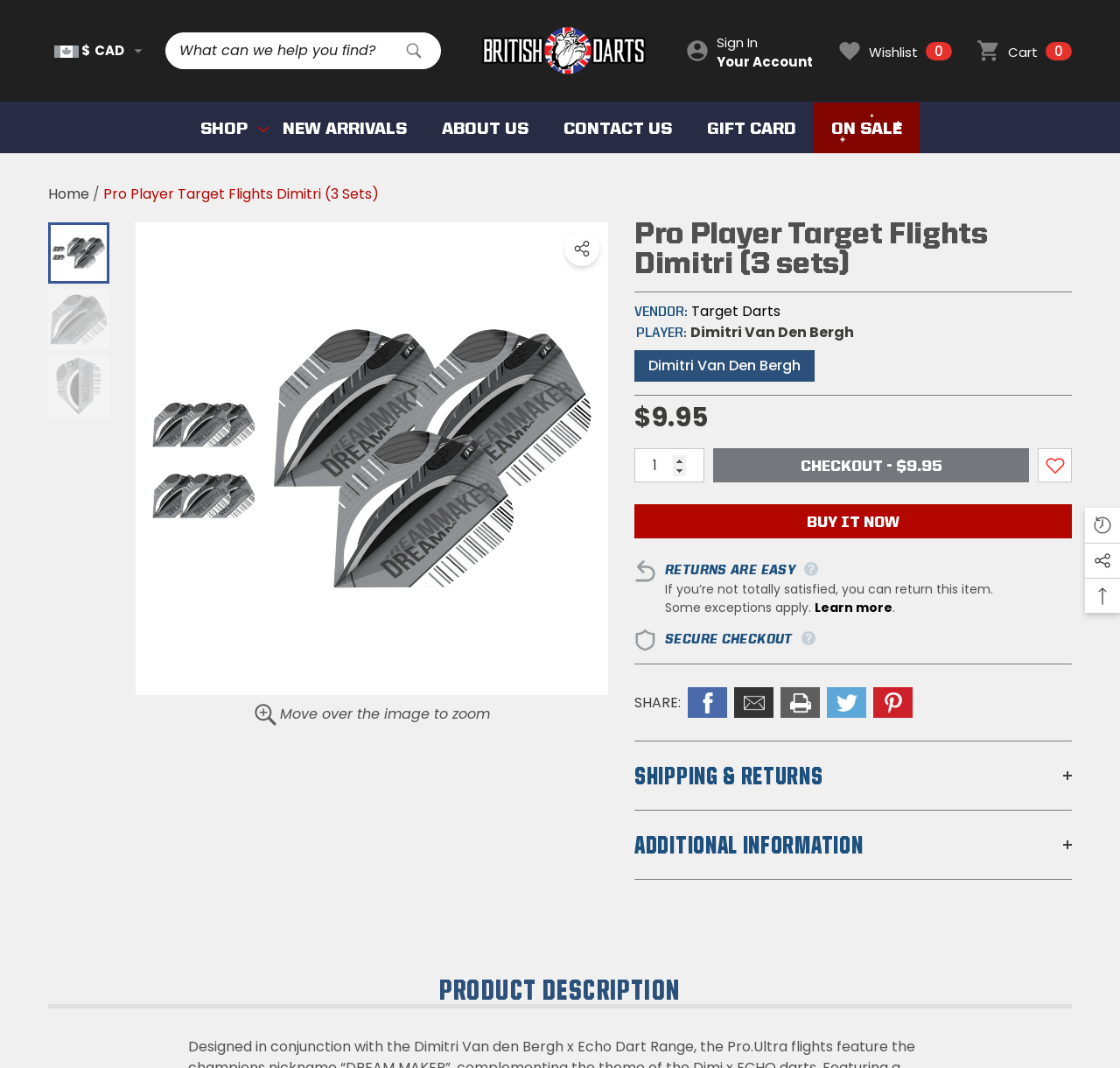Kindly determine the bounding box coordinates for the clickable area to achieve the given instruction: "Search for products".

[0.362, 0.031, 0.393, 0.064]